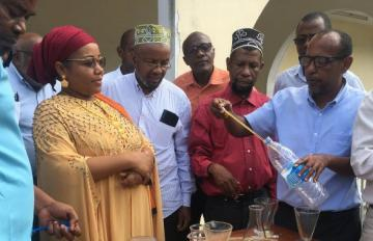Provide a brief response to the question below using one word or phrase:
What is the woman in the yellow garment wearing?

A headscarf